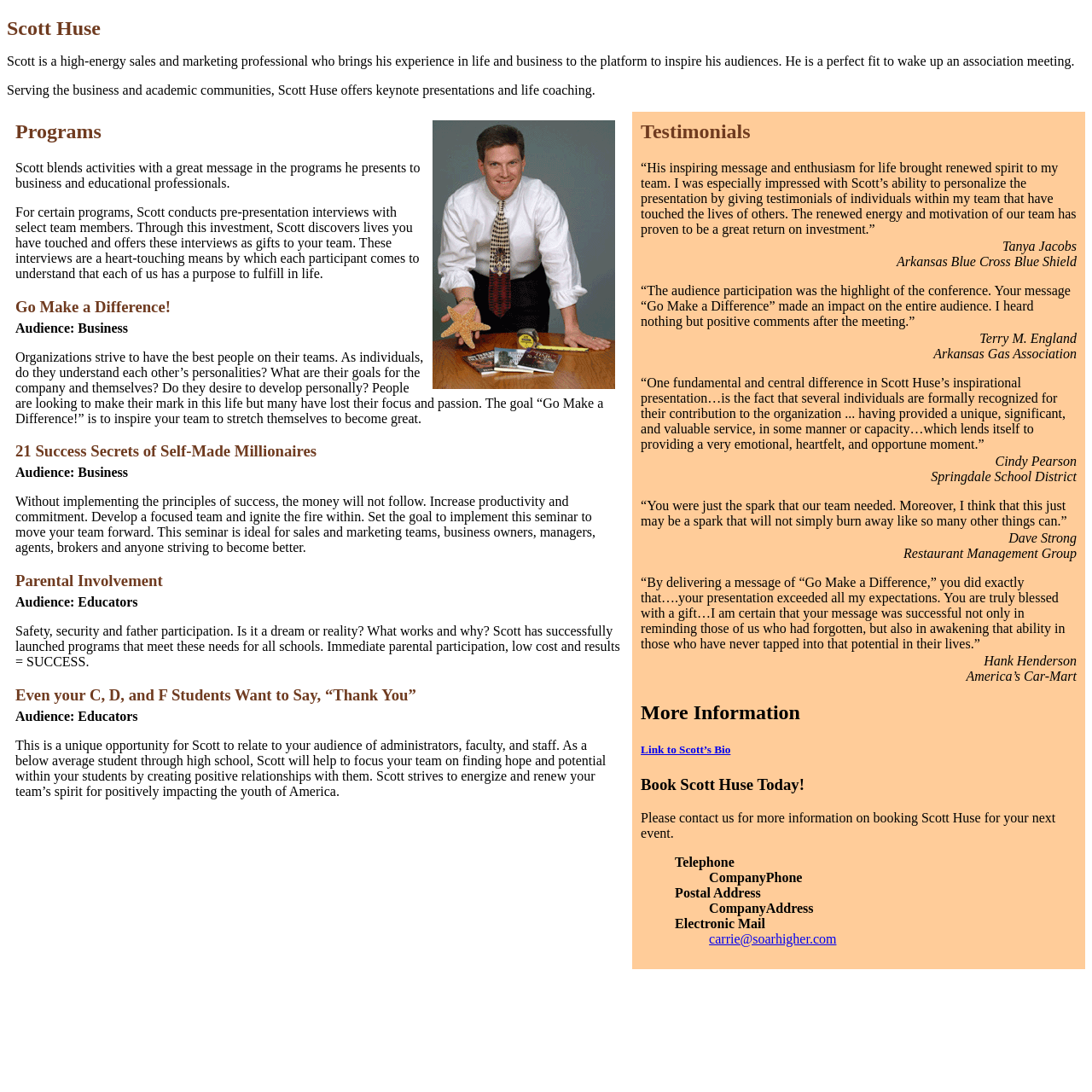What is Scott Huse's profession? From the image, respond with a single word or brief phrase.

Speaker, Life Coach